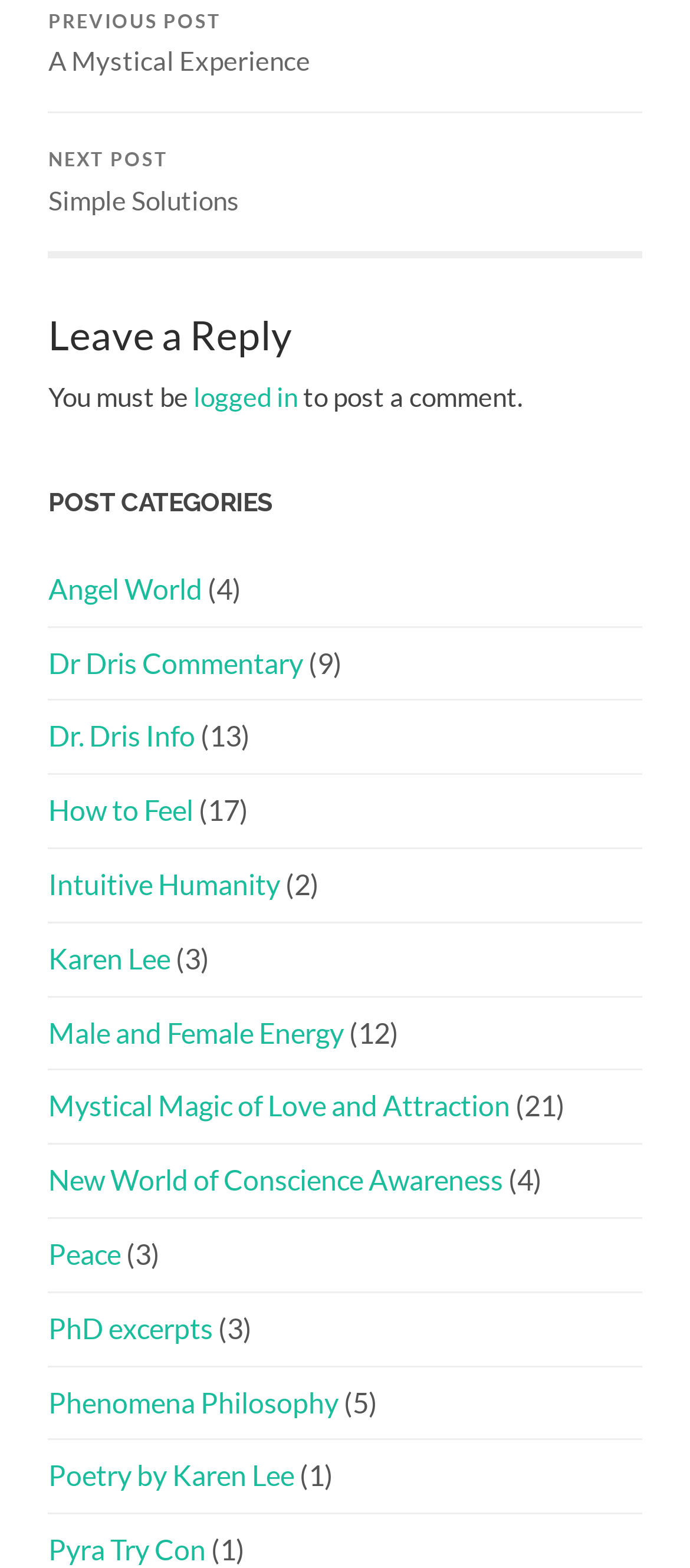What is required to post a comment?
Using the information from the image, provide a comprehensive answer to the question.

I read the text under the 'Leave a Reply' heading, and it says 'You must be logged in to post a comment.' Therefore, users must be logged in to post a comment.